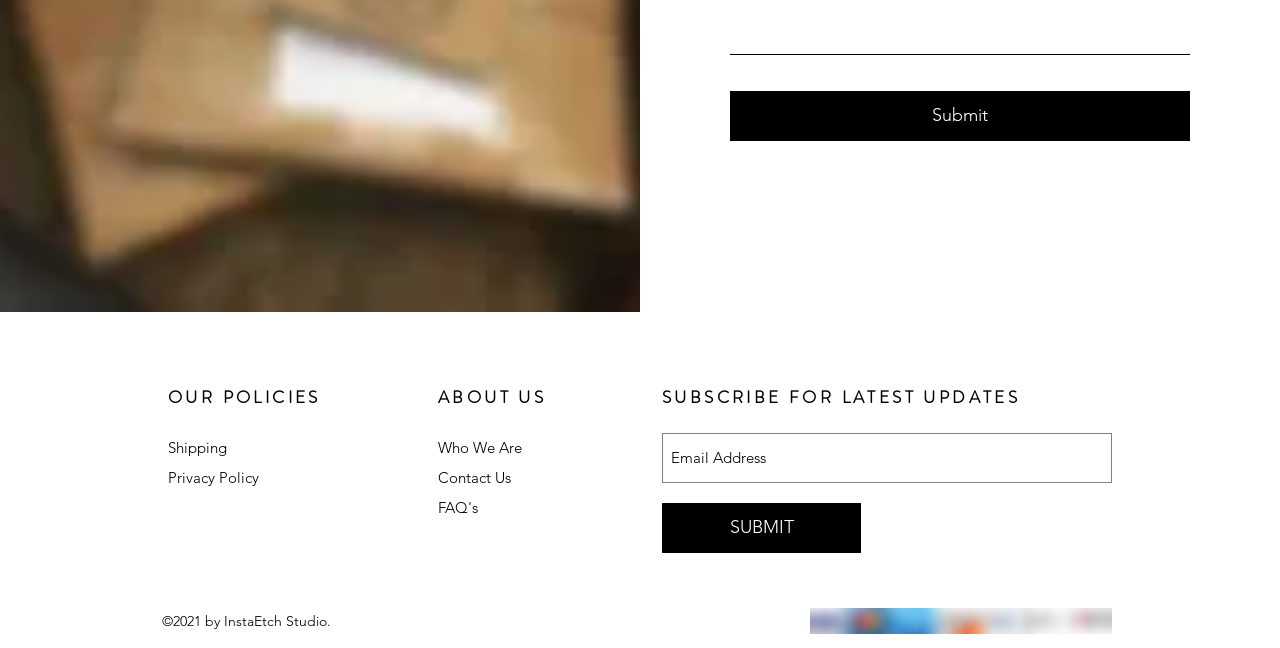Find the bounding box coordinates for the area you need to click to carry out the instruction: "View Shipping policy". The coordinates should be four float numbers between 0 and 1, indicated as [left, top, right, bottom].

[0.131, 0.676, 0.177, 0.705]